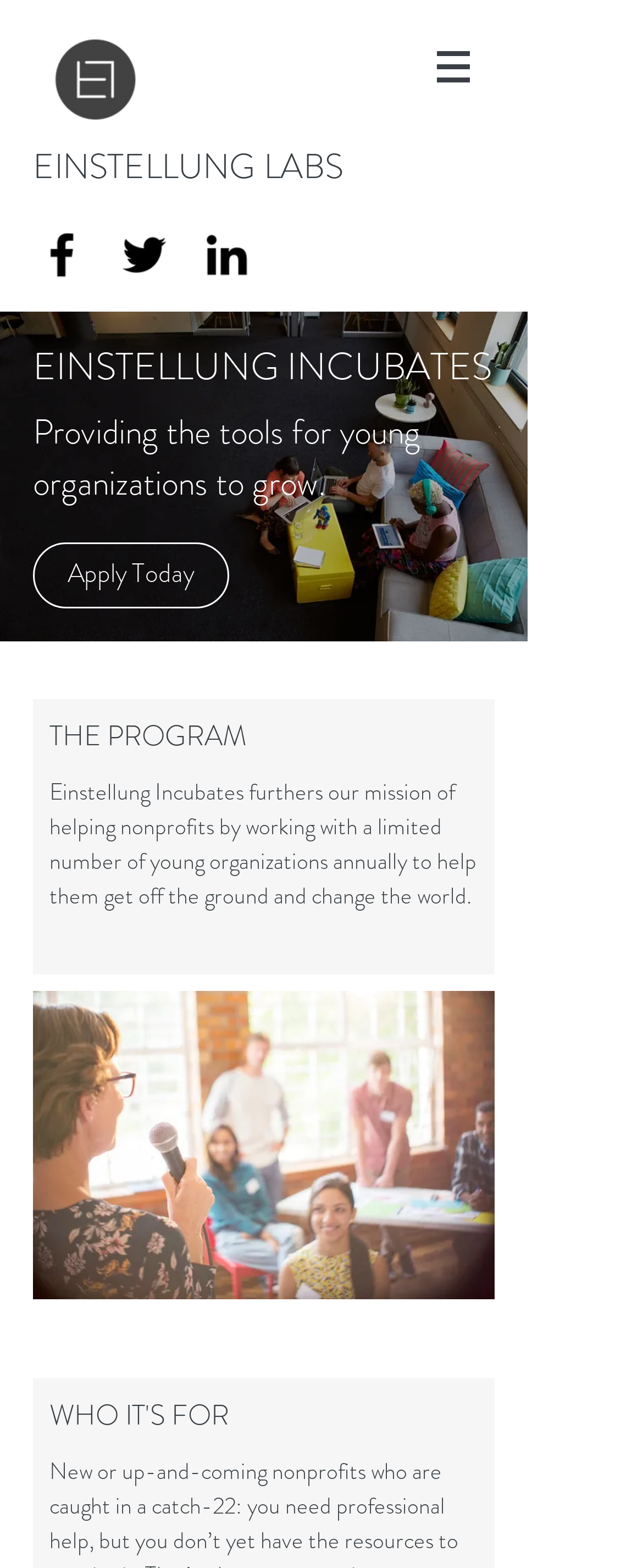From the screenshot, find the bounding box of the UI element matching this description: "Apply Today". Supply the bounding box coordinates in the form [left, top, right, bottom], each a float between 0 and 1.

[0.051, 0.346, 0.356, 0.388]